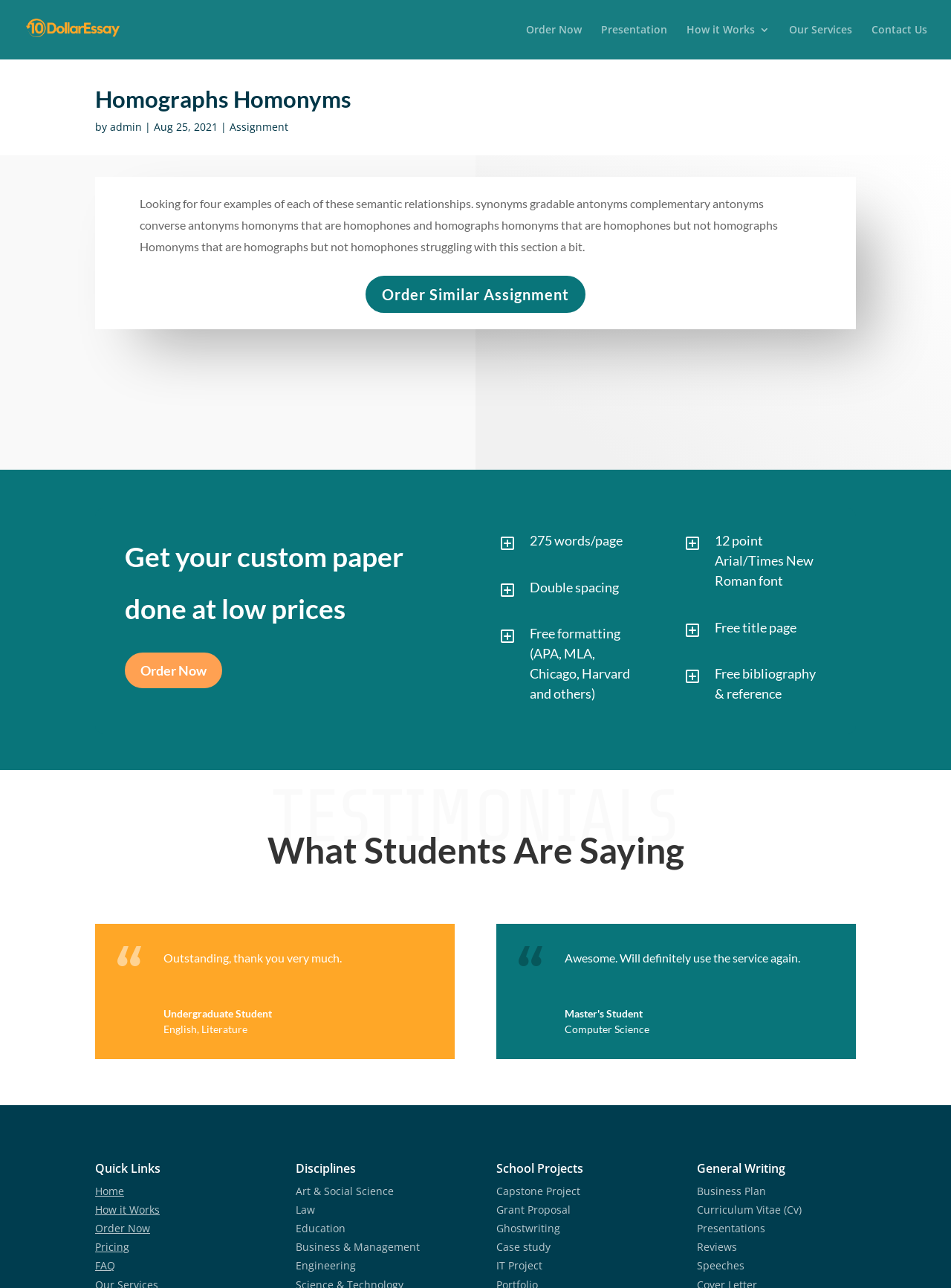Provide the bounding box coordinates of the section that needs to be clicked to accomplish the following instruction: "Click on Order Now."

[0.553, 0.019, 0.612, 0.046]